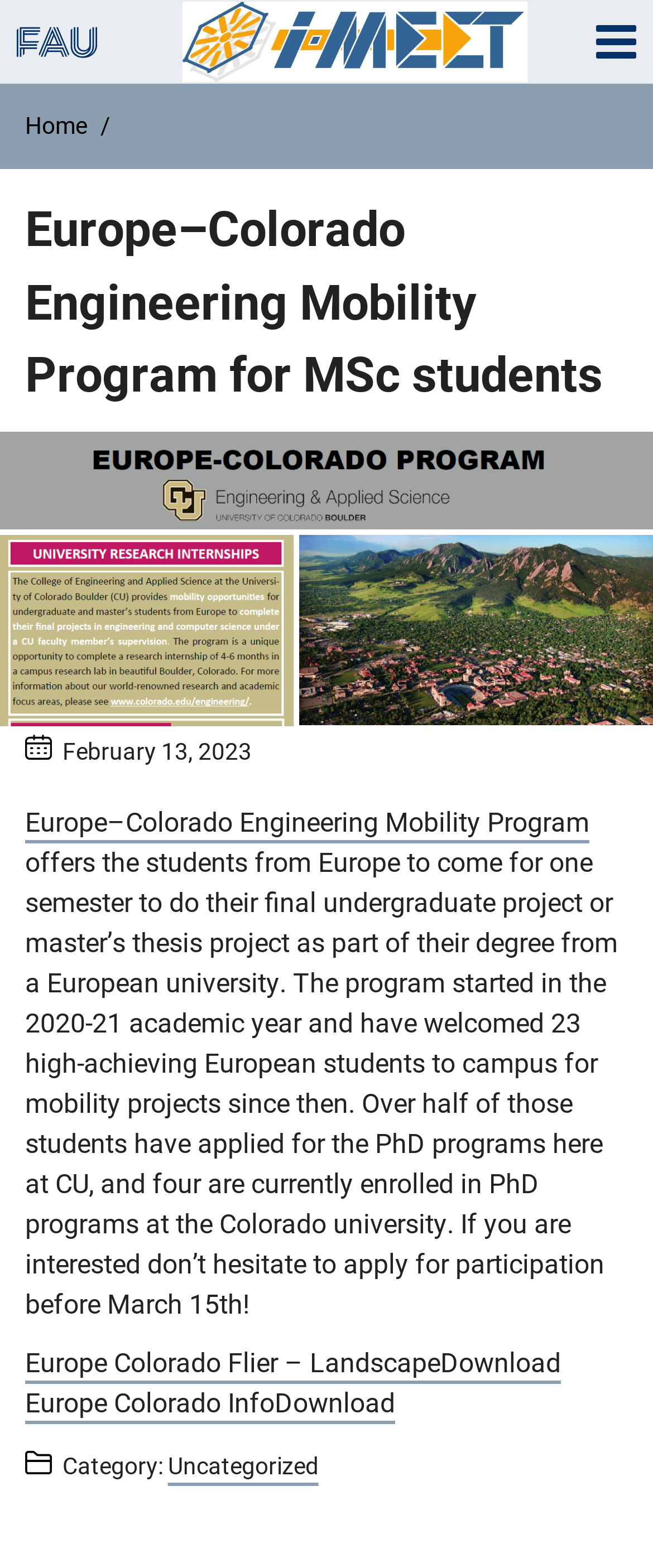What is the deadline to apply for the program?
Could you answer the question in a detailed manner, providing as much information as possible?

The deadline to apply for the program is mentioned in the article section of the webpage, where it is stated that interested students should apply before March 15th.